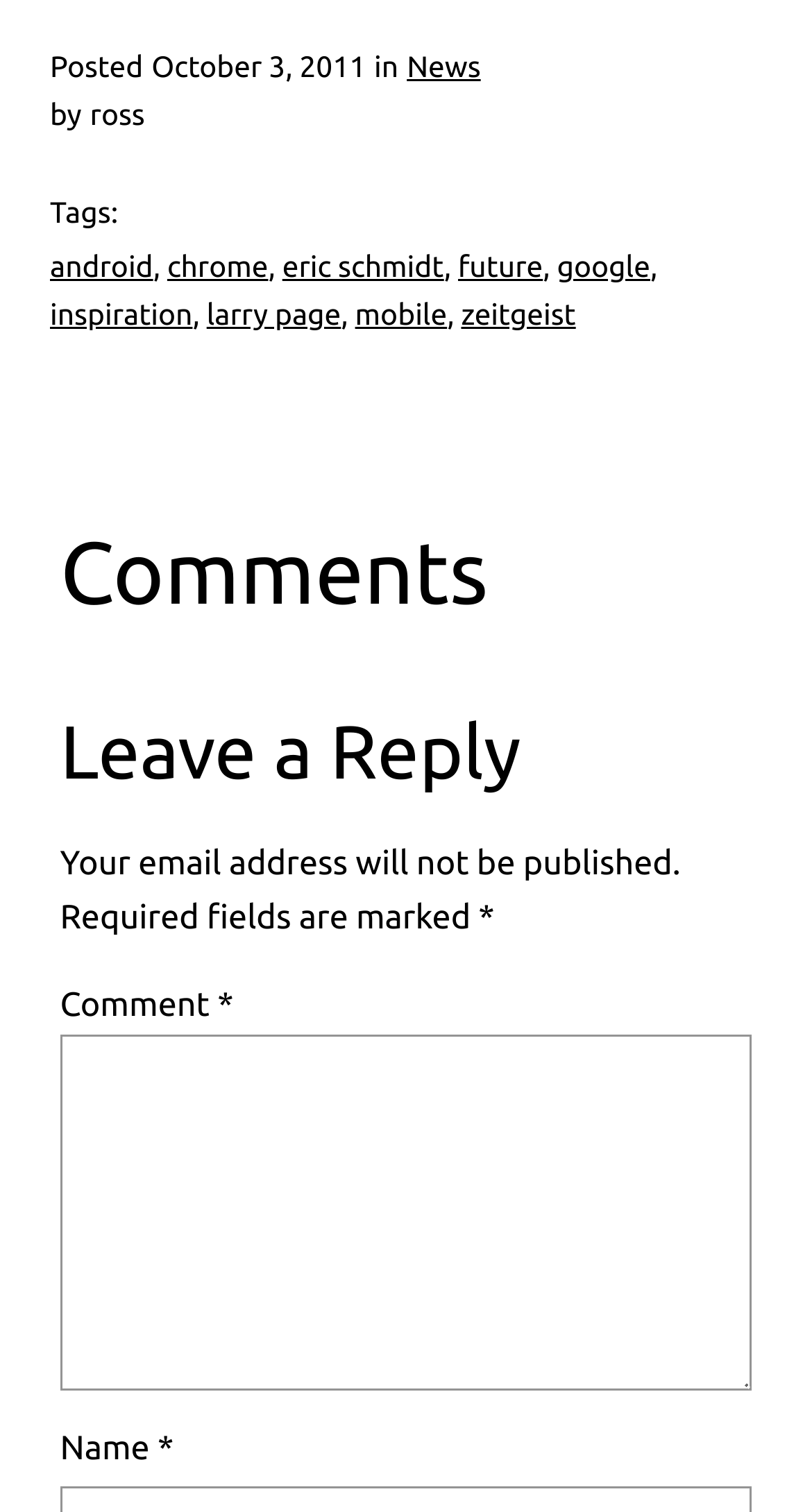Identify and provide the bounding box coordinates of the UI element described: "parent_node: Comment * name="a585f97381"". The coordinates should be formatted as [left, top, right, bottom], with each number being a float between 0 and 1.

[0.074, 0.684, 0.926, 0.92]